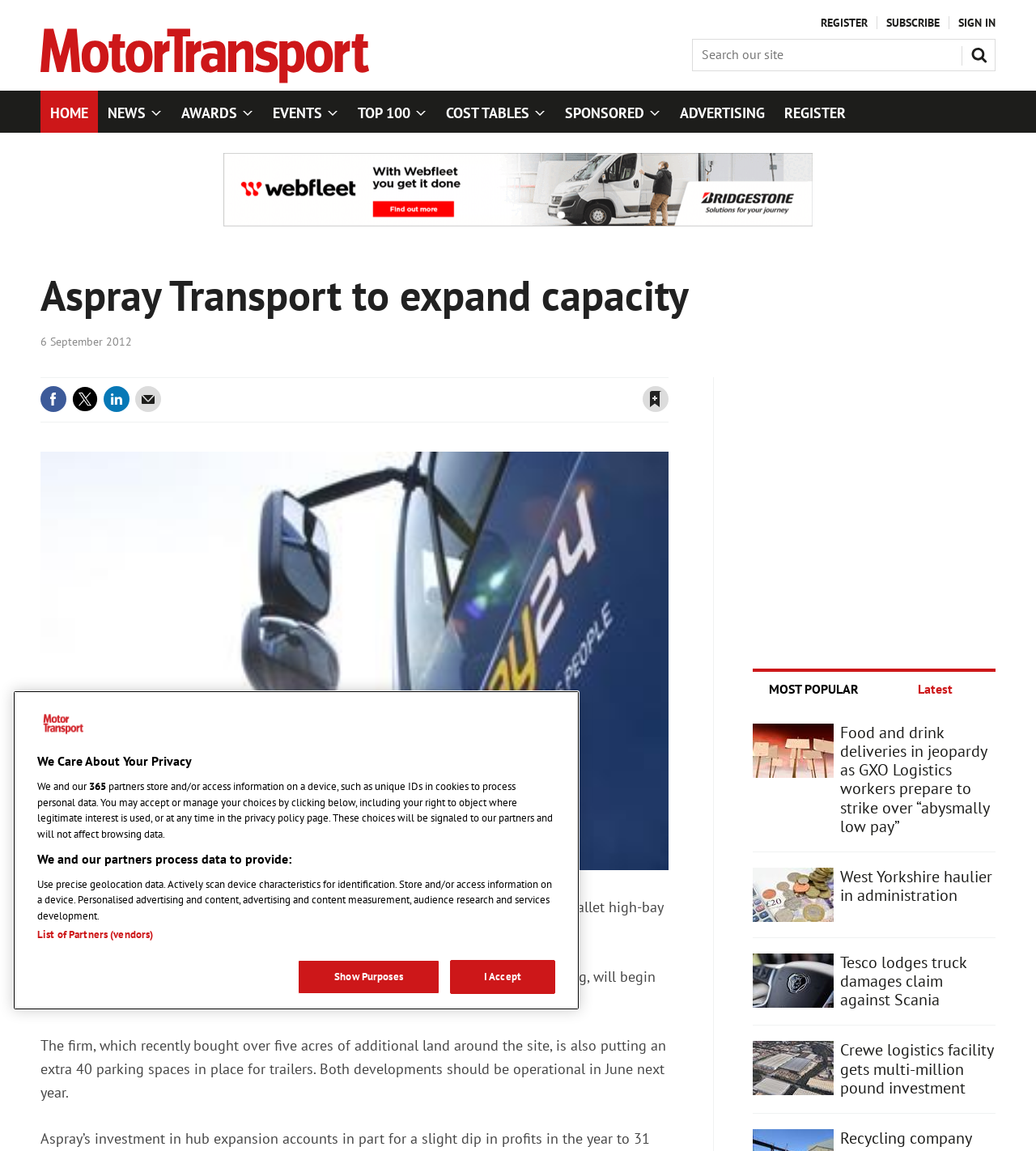Kindly respond to the following question with a single word or a brief phrase: 
How many pallets will the new storage facility be able to hold?

10,000